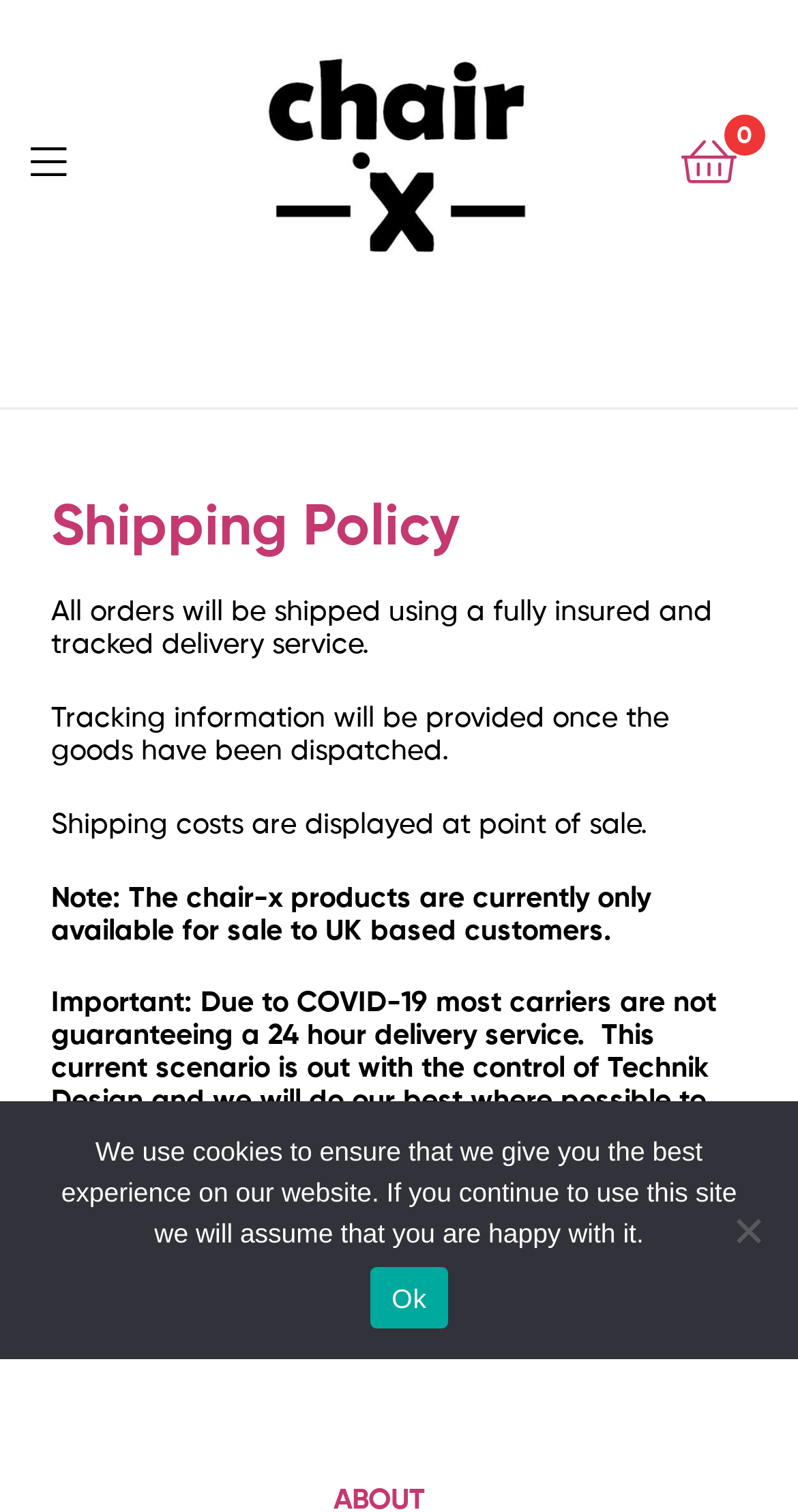Provide your answer in one word or a succinct phrase for the question: 
What is the purpose of the shipping policy?

To inform customers